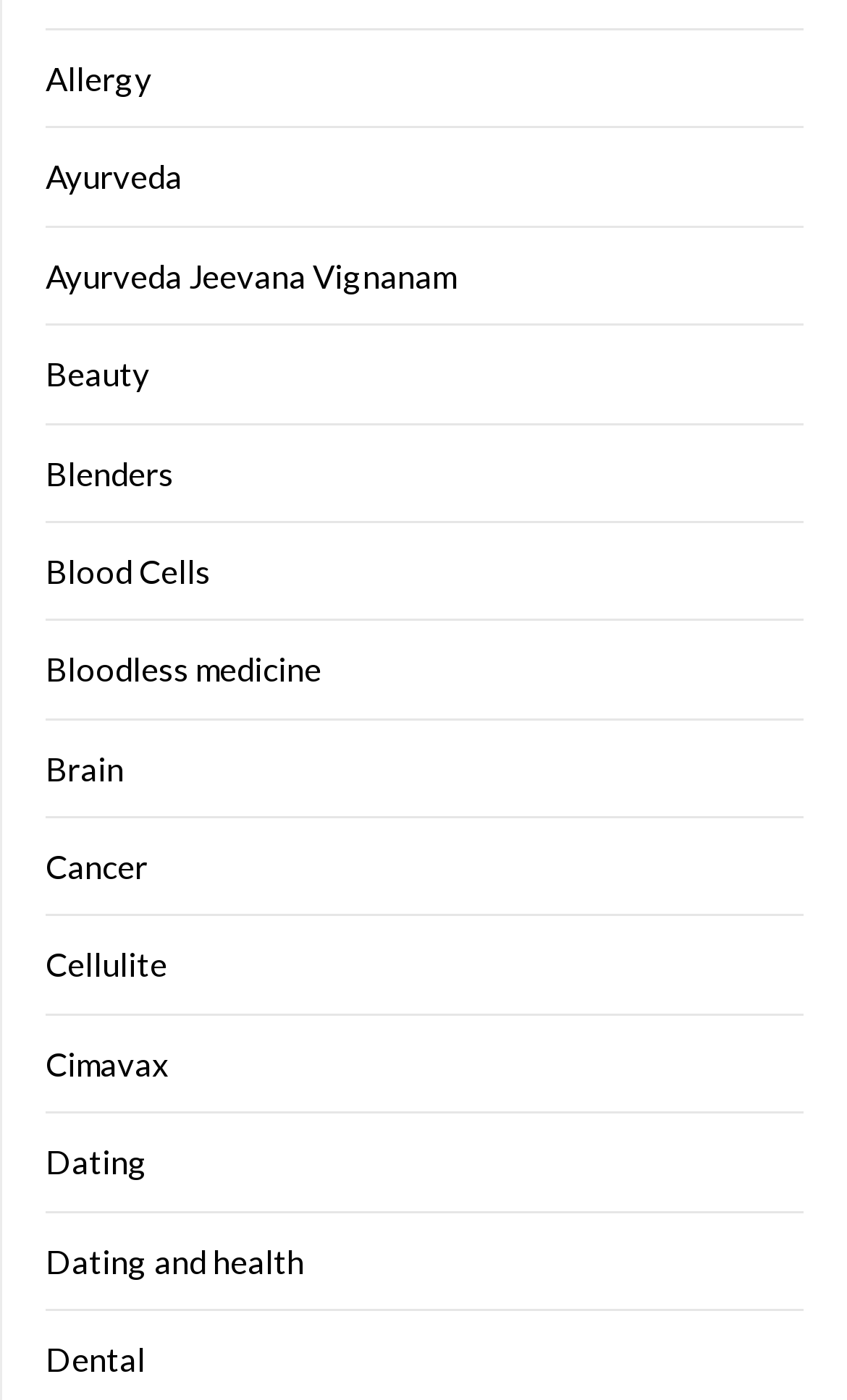Give a concise answer using one word or a phrase to the following question:
What is the first link on the webpage?

Allergy